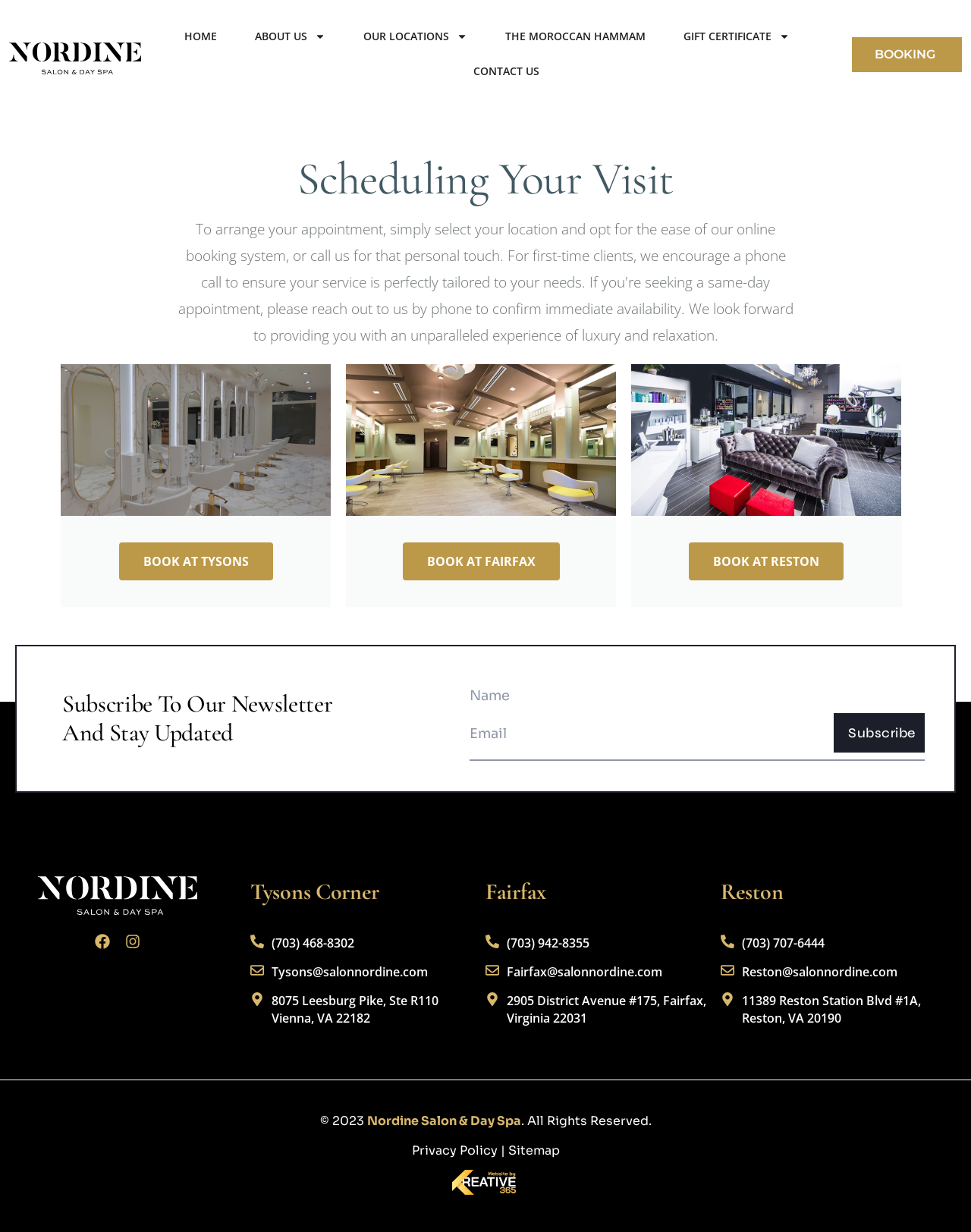Could you provide the bounding box coordinates for the portion of the screen to click to complete this instruction: "Subscribe to the newsletter"?

[0.859, 0.579, 0.952, 0.611]